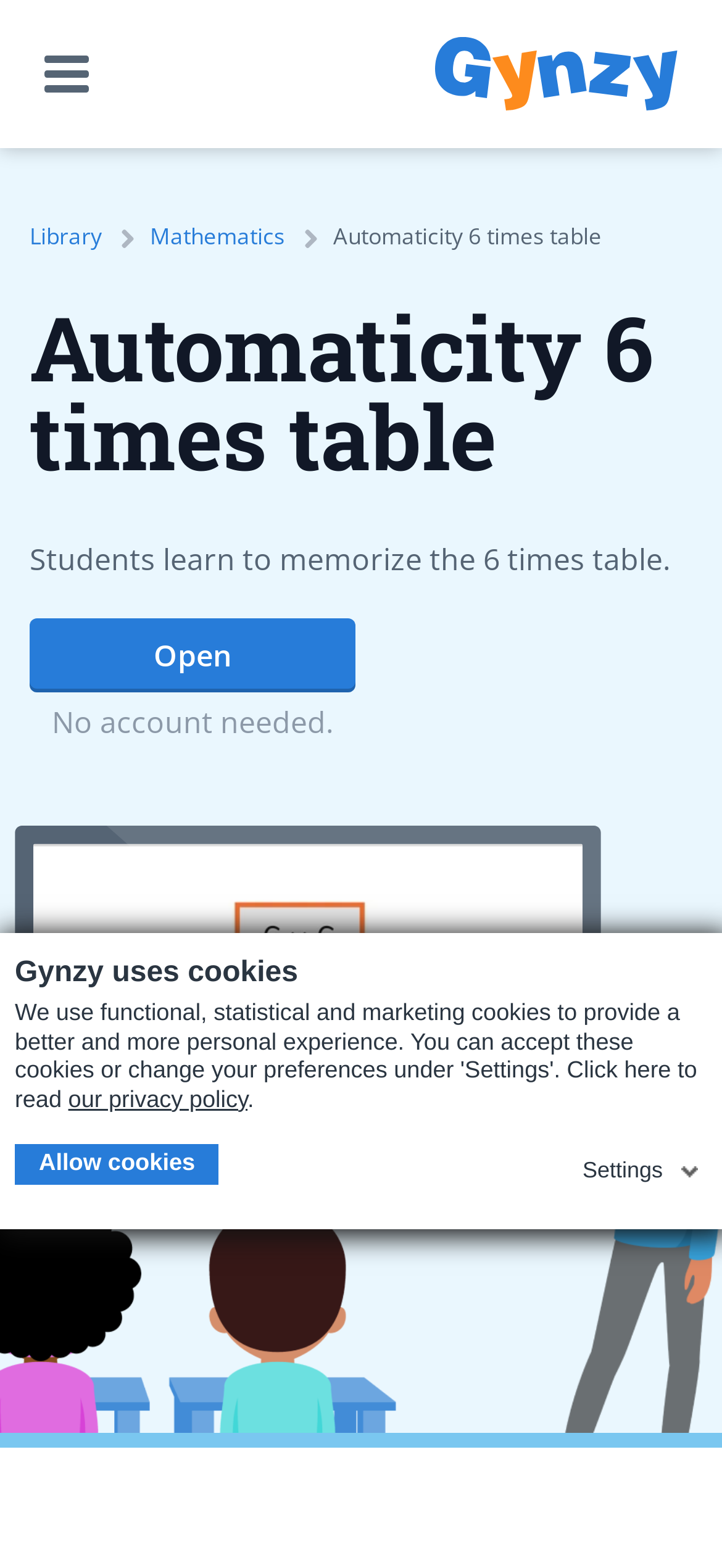What is the image on the right side of the webpage?
Can you give a detailed and elaborate answer to the question?

By analyzing the bounding box coordinates and the OCR text, I found that the image on the right side of the webpage is labeled as 'Teacher', which suggests that it is an image of a teacher.